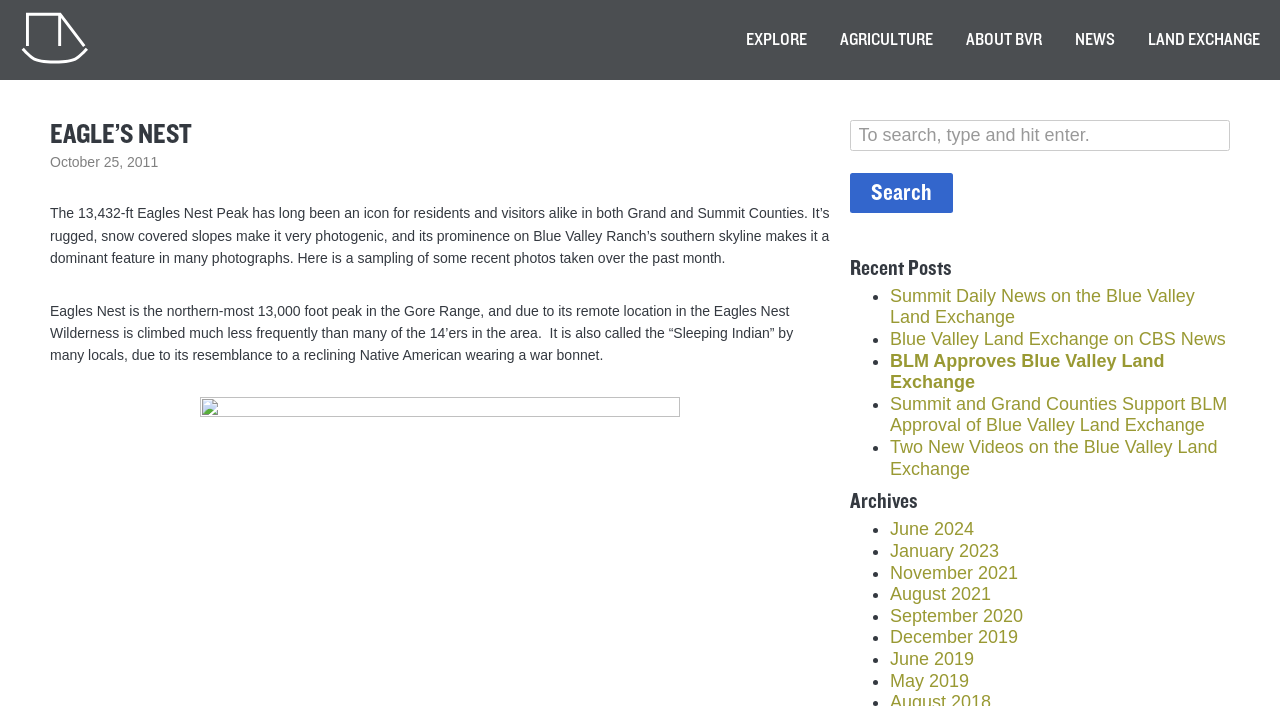What is the Archives section for?
Using the image, provide a concise answer in one word or a short phrase.

To access past posts